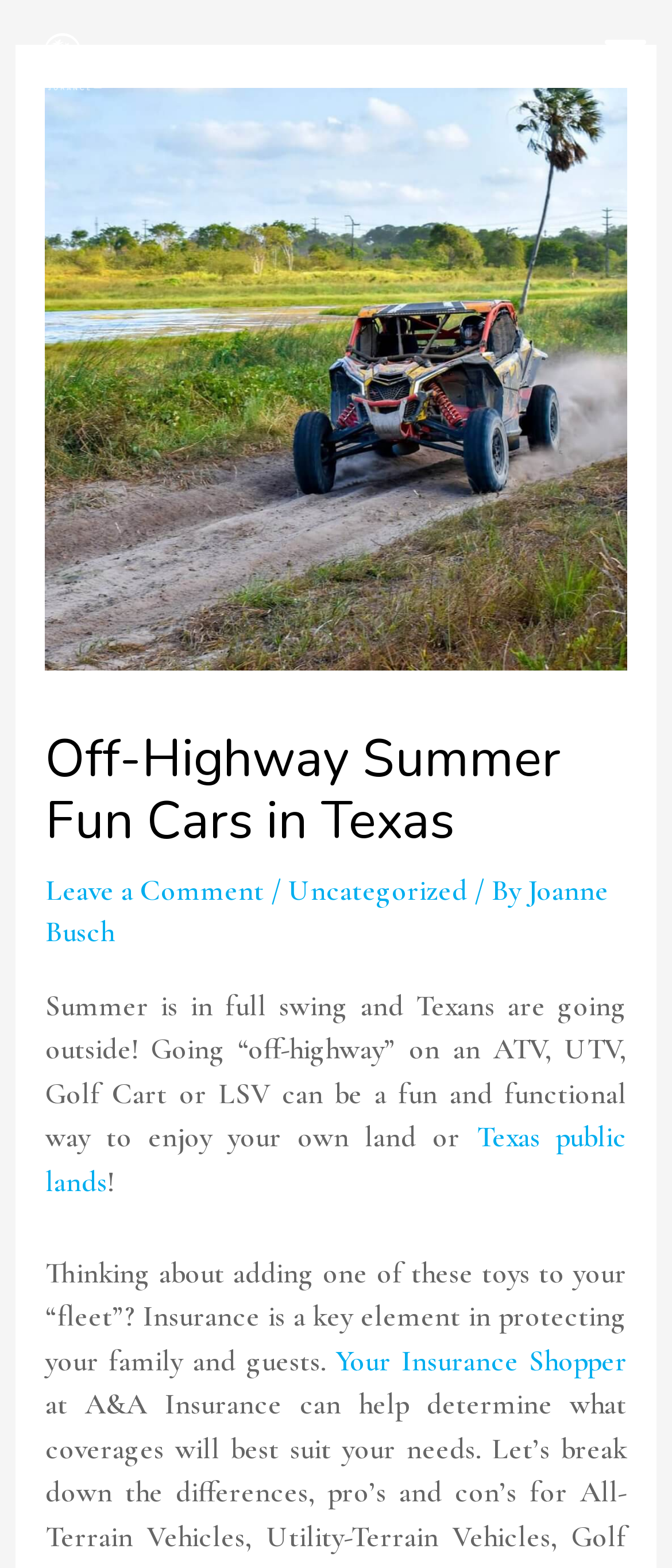Show the bounding box coordinates for the HTML element as described: "Your Insurance Shopper".

[0.5, 0.856, 0.933, 0.879]